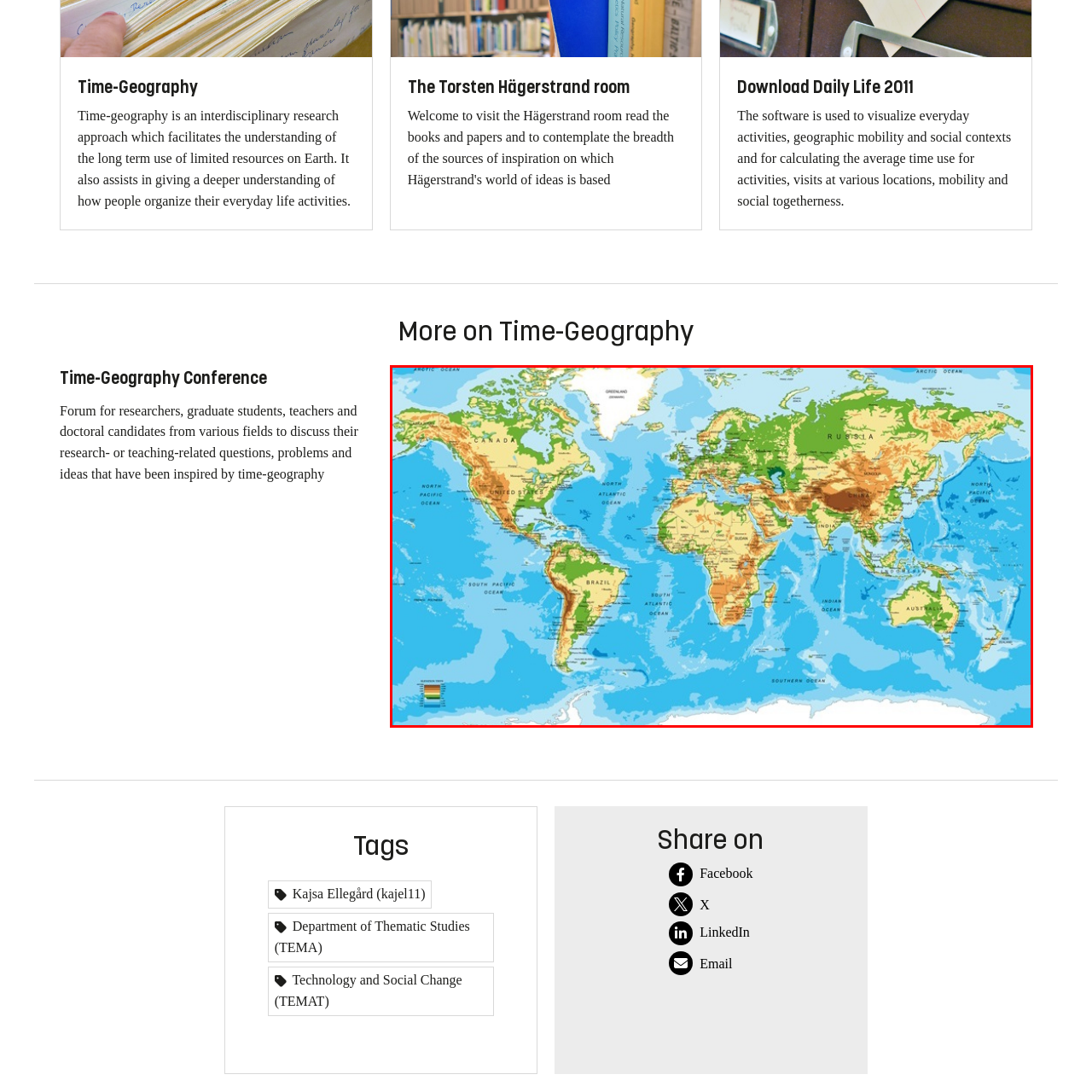Thoroughly describe the scene captured inside the red-bordered section of the image.

The image depicts a detailed world map showcasing various topographical features of the Earth's surface. It highlights the distribution of land and water bodies, with land areas colored in shades of green, brown, and yellow, representing different elevations and terrains. The map marks significant geographical locations, such as countries and continents, including prominent names like the United States, Brazil, India, and Russia. The surrounding blue represents the oceans and seas, providing a clear contrast to the landmasses. Additionally, the map includes a legend that likely indicates elevation levels, helping viewers understand the topographical variations across different regions. This visual serves as an informative representation, facilitating discussions on geographical mobility and social contexts, themes central to the concept of Time-Geography.